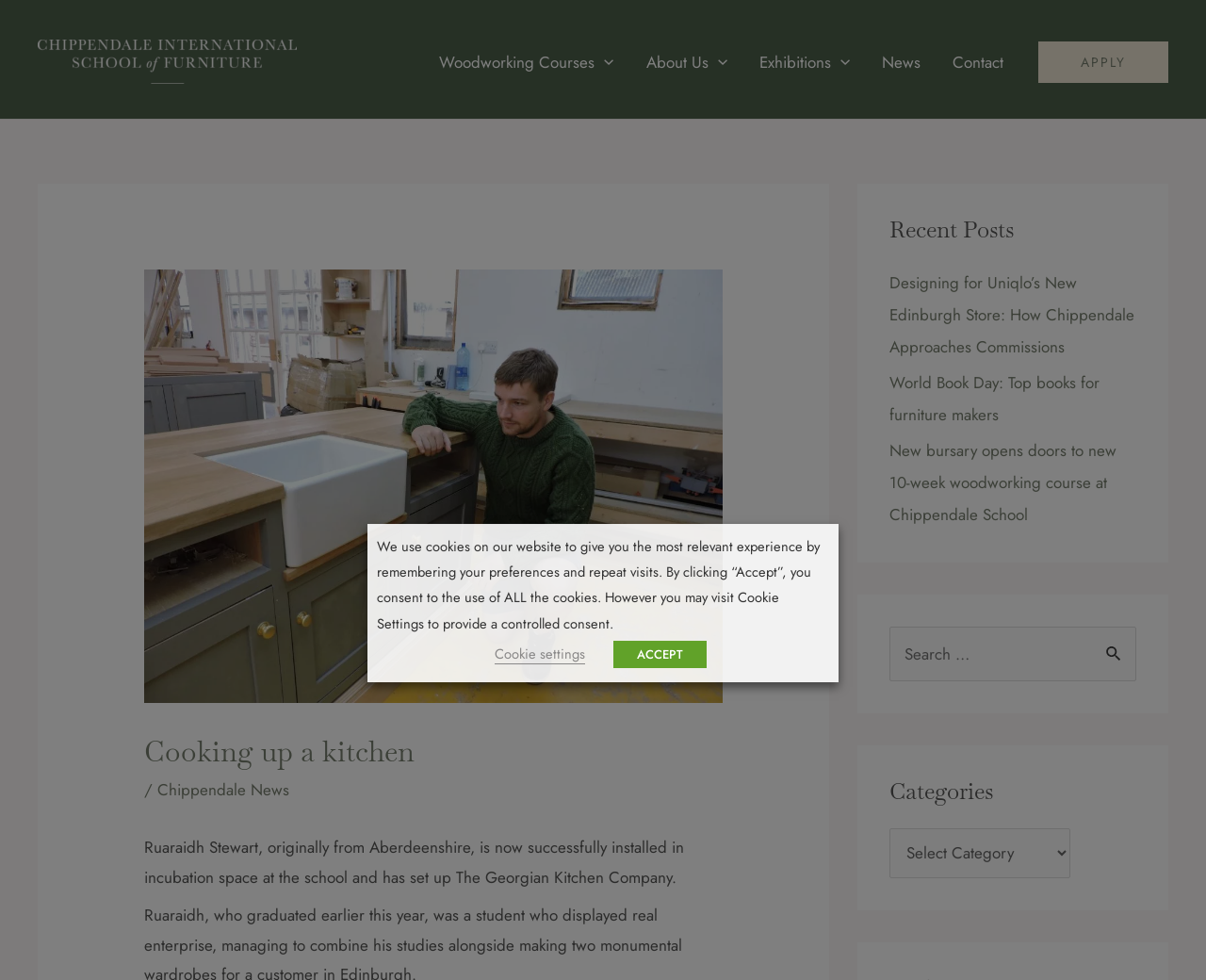What type of courses are offered?
Respond to the question with a single word or phrase according to the image.

Woodworking Courses